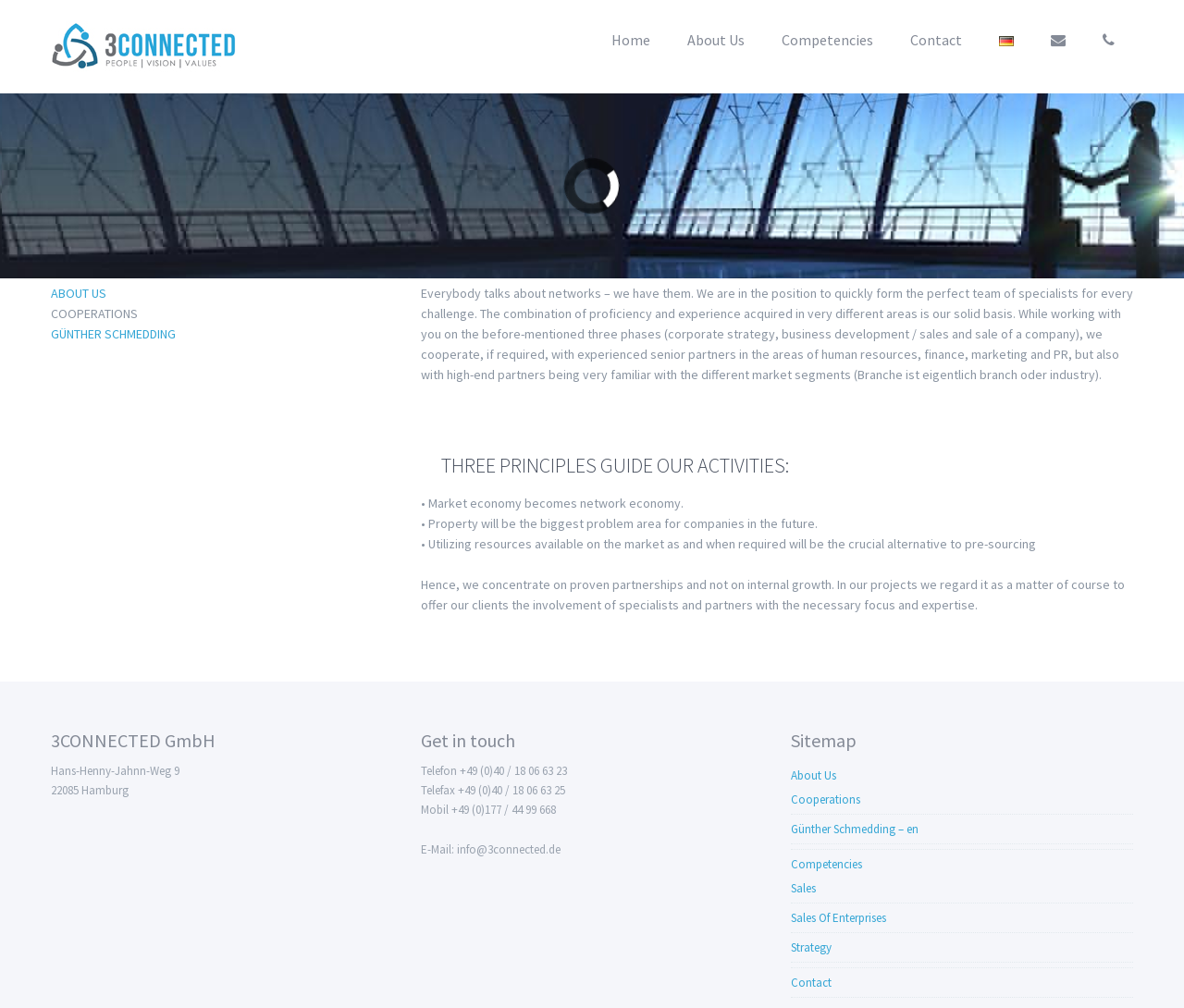Using the description: "Günther Schmedding – en", identify the bounding box of the corresponding UI element in the screenshot.

[0.668, 0.815, 0.776, 0.83]